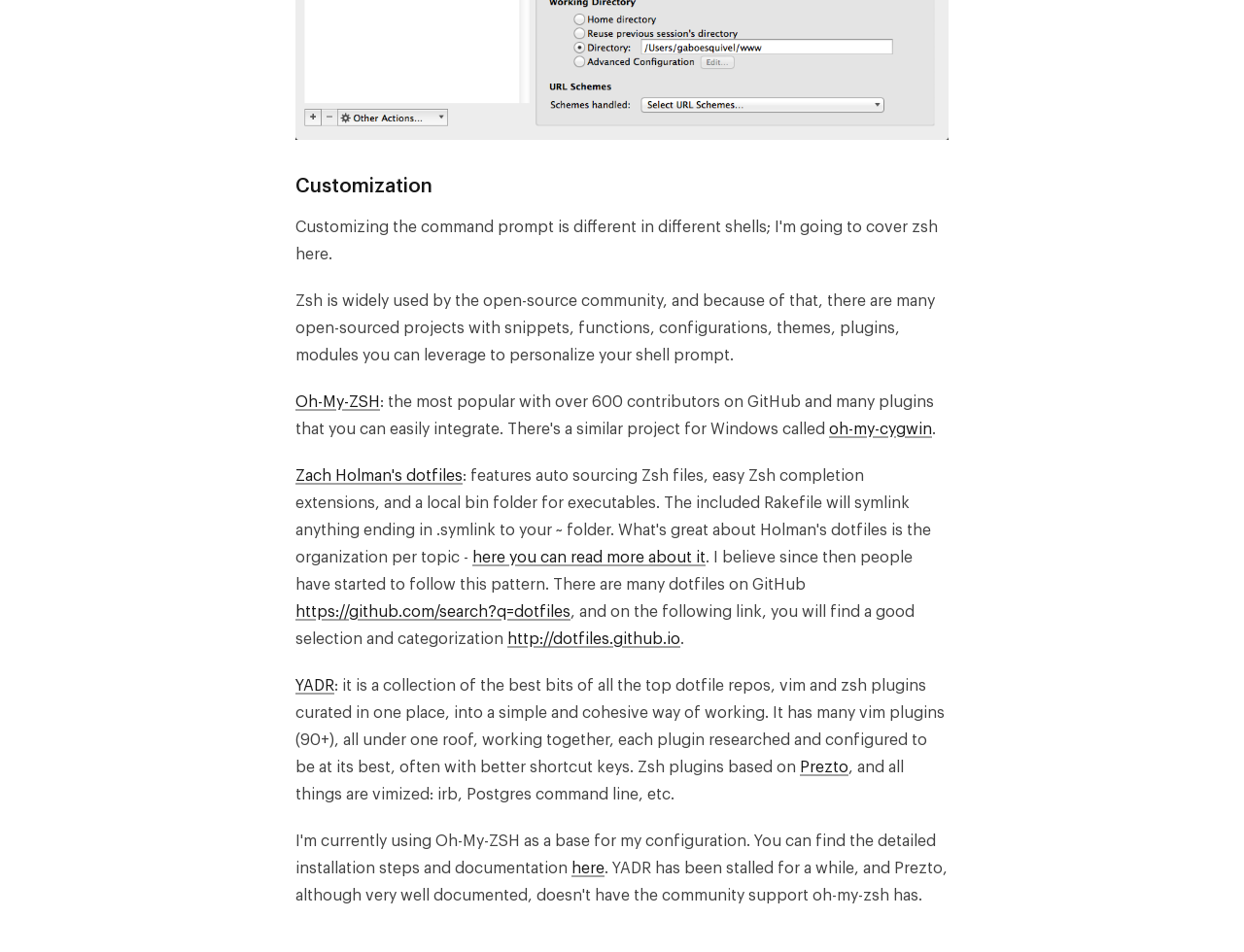Please find the bounding box coordinates (top-left x, top-left y, bottom-right x, bottom-right y) in the screenshot for the UI element described as follows: http://dotfiles.github.io

[0.408, 0.663, 0.547, 0.68]